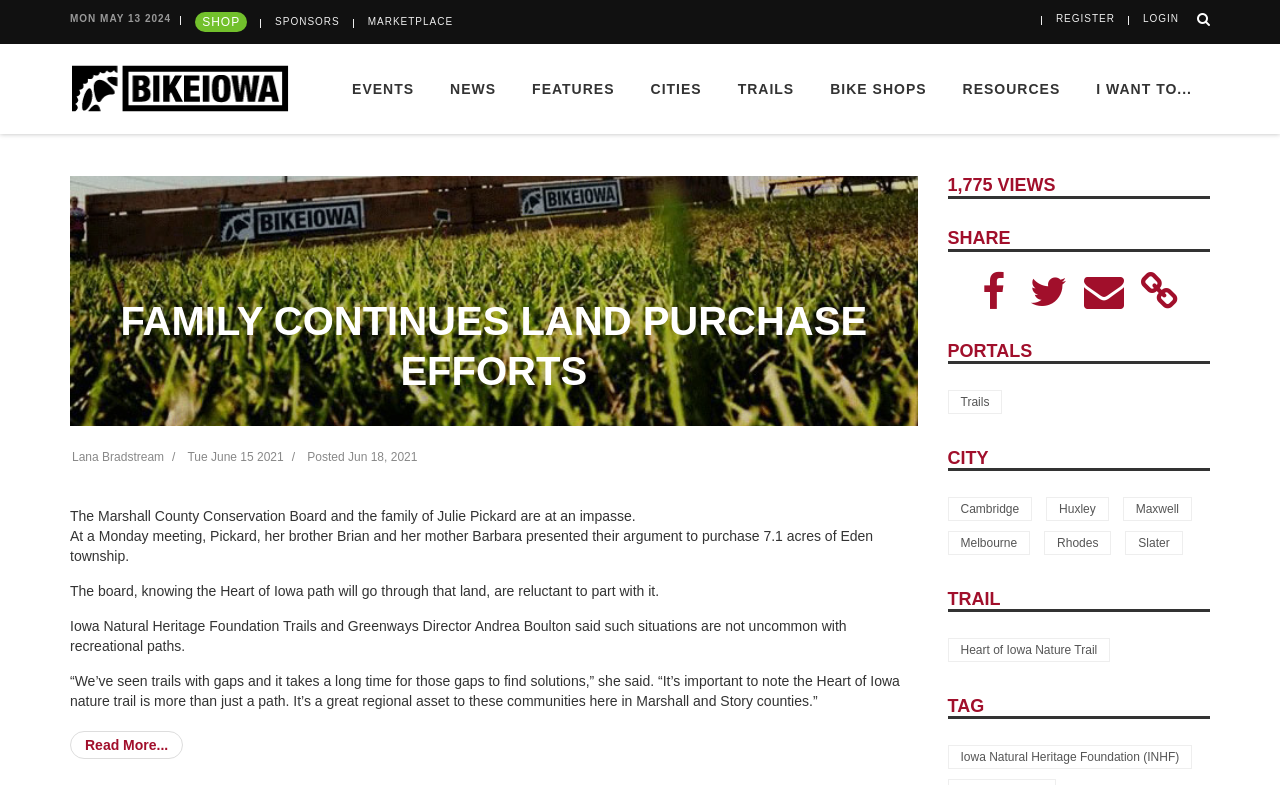Please pinpoint the bounding box coordinates for the region I should click to adhere to this instruction: "View the BIKE SHOPS".

[0.635, 0.056, 0.738, 0.171]